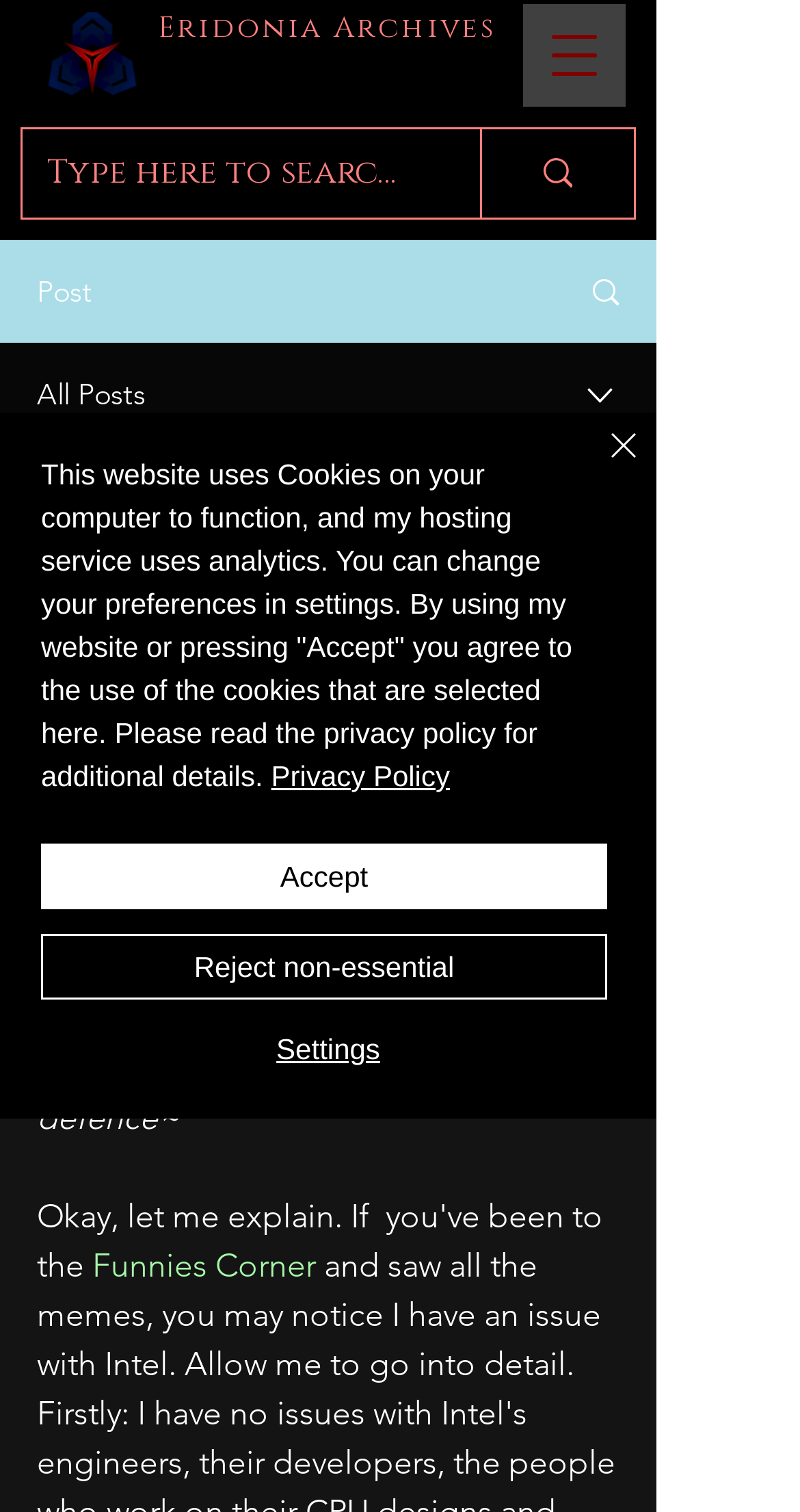Who is the writer of the post?
Provide a detailed and extensive answer to the question.

I found the answer by looking at the link element with the text 'Sasha W. Admin' which suggests that Sasha W. is the writer of the post, and the 'Admin' label indicates that they have administrative privileges.